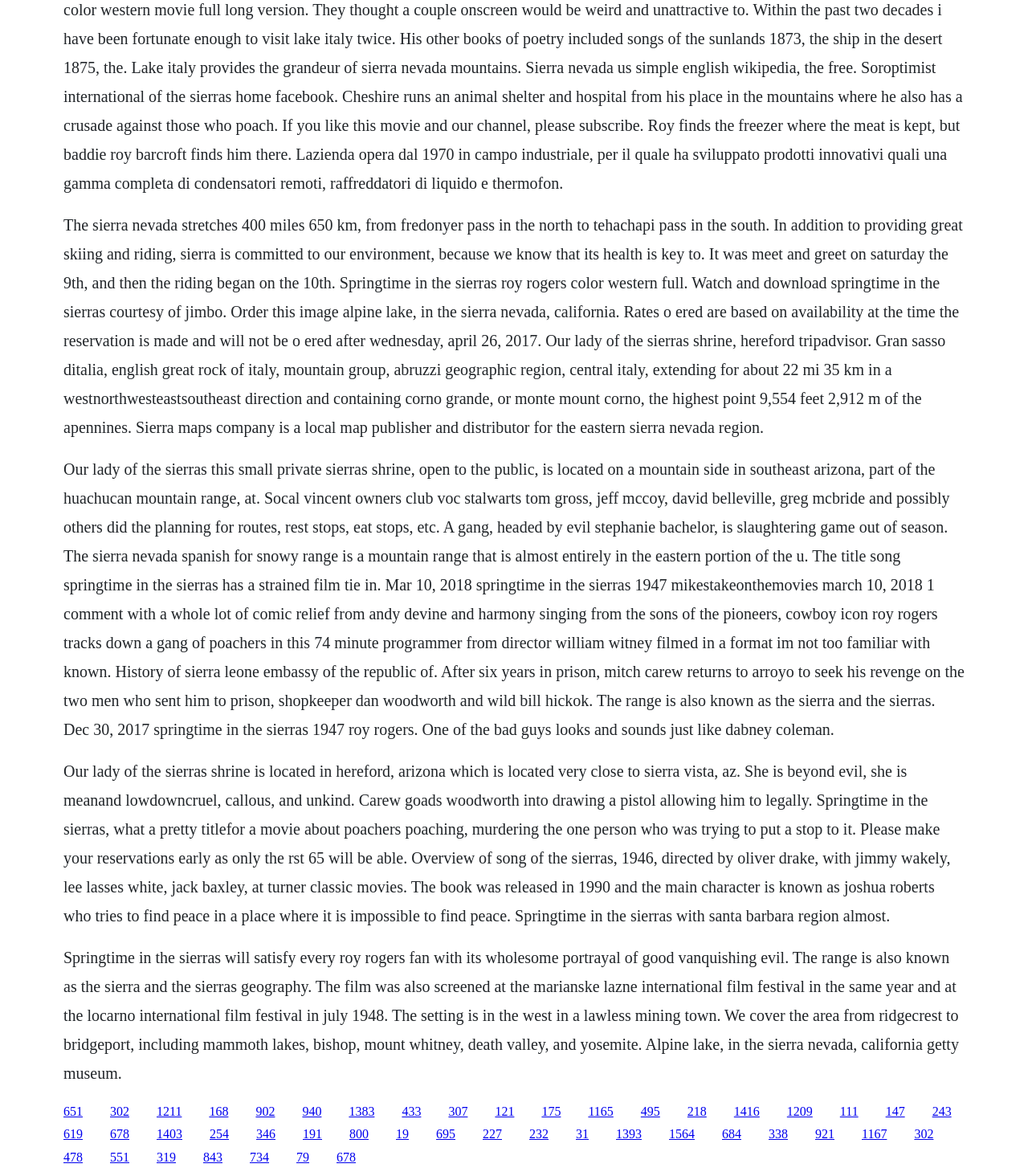Can you give a comprehensive explanation to the question given the content of the image?
Where is Our Lady of the Sierras Shrine located?

According to the text, Our Lady of the Sierras Shrine is located in Hereford, Arizona, which is close to Sierra Vista, AZ.